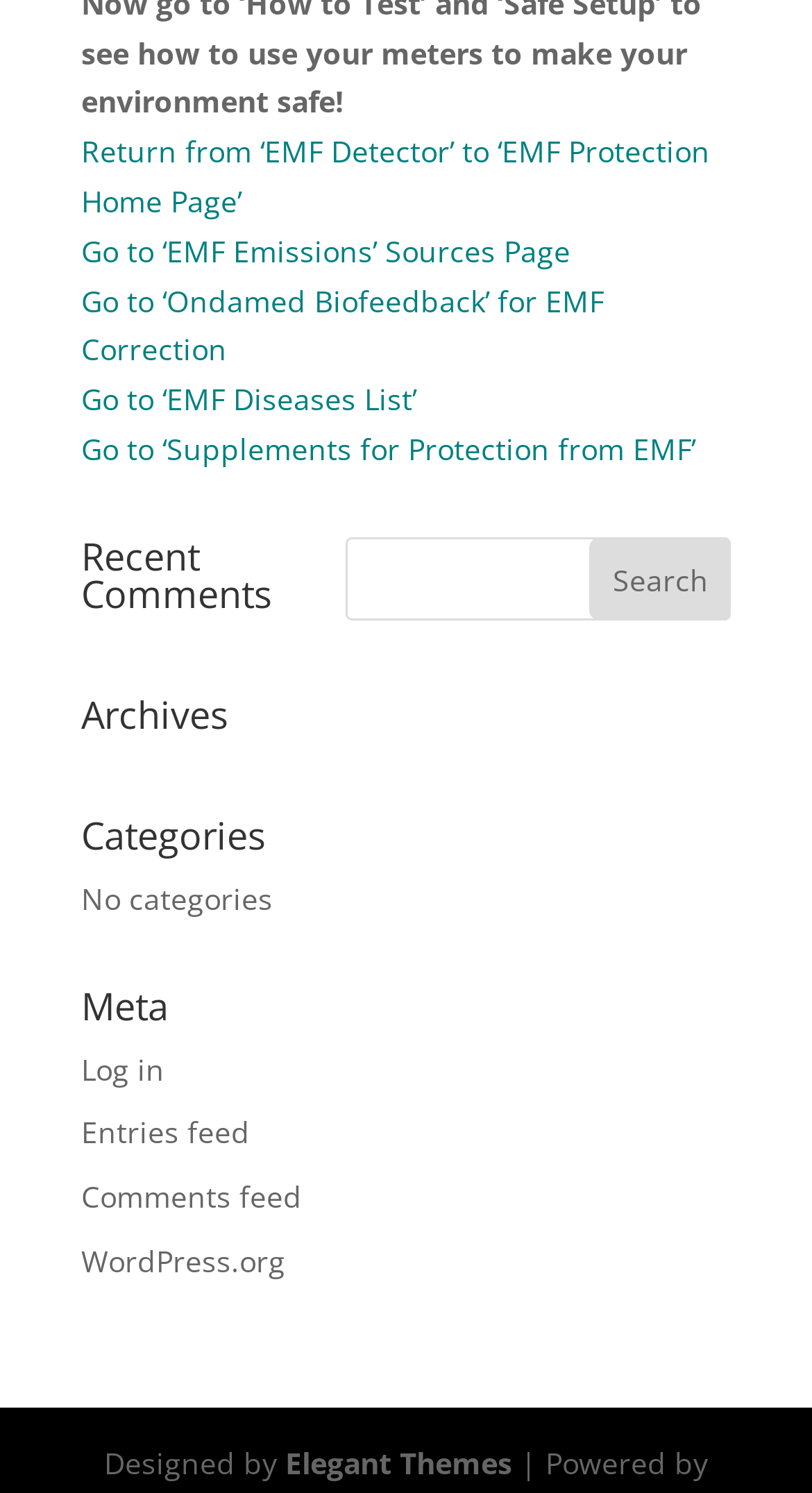What is the purpose of the search bar?
Using the image as a reference, deliver a detailed and thorough answer to the question.

I found a search bar with a textbox and a 'Search' button. The purpose of this search bar is to allow users to search for specific content within the website.